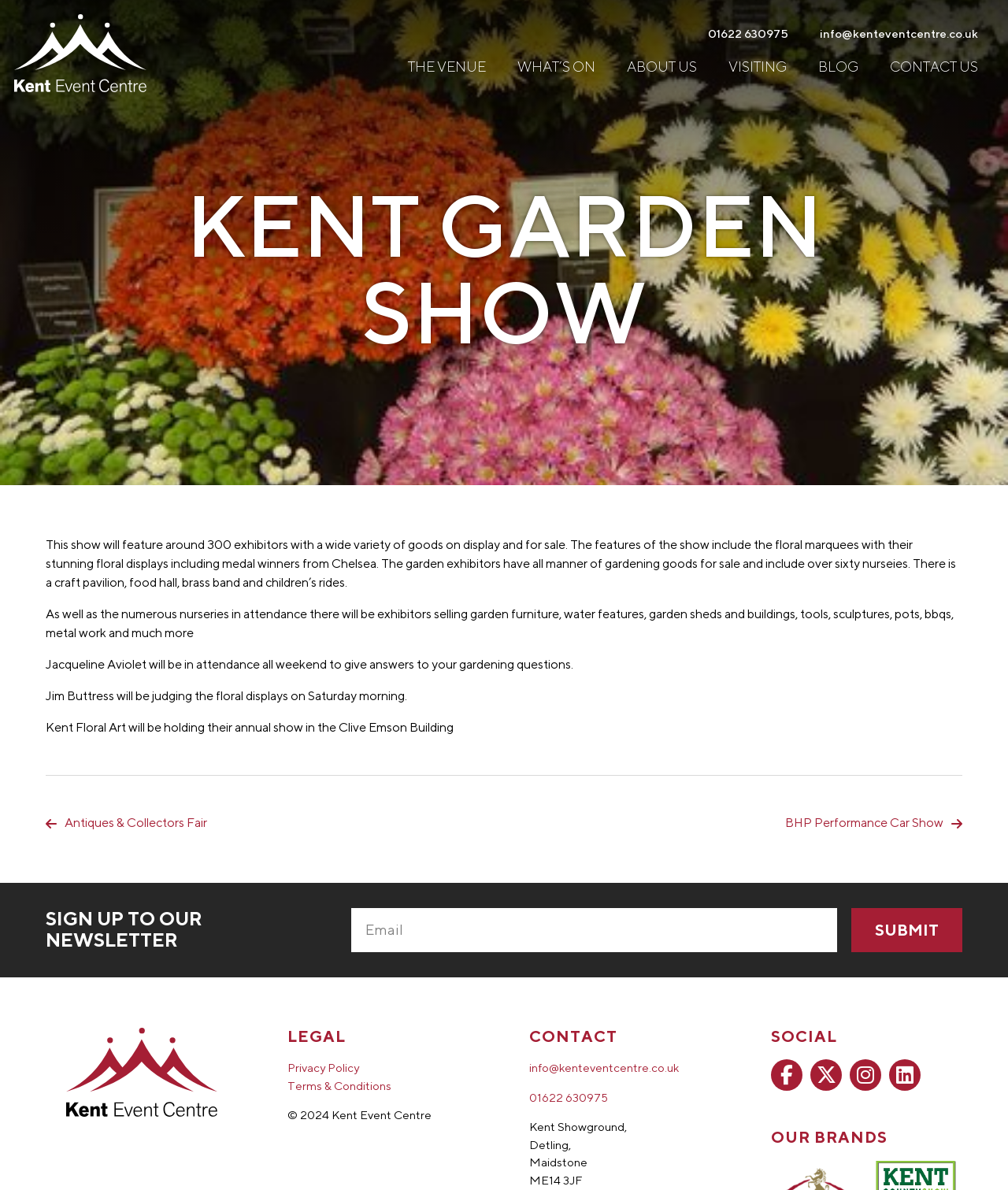Please respond in a single word or phrase: 
What is the name of the conference centre where Kent Floral Art will be holding their annual show?

Clive Emson Building